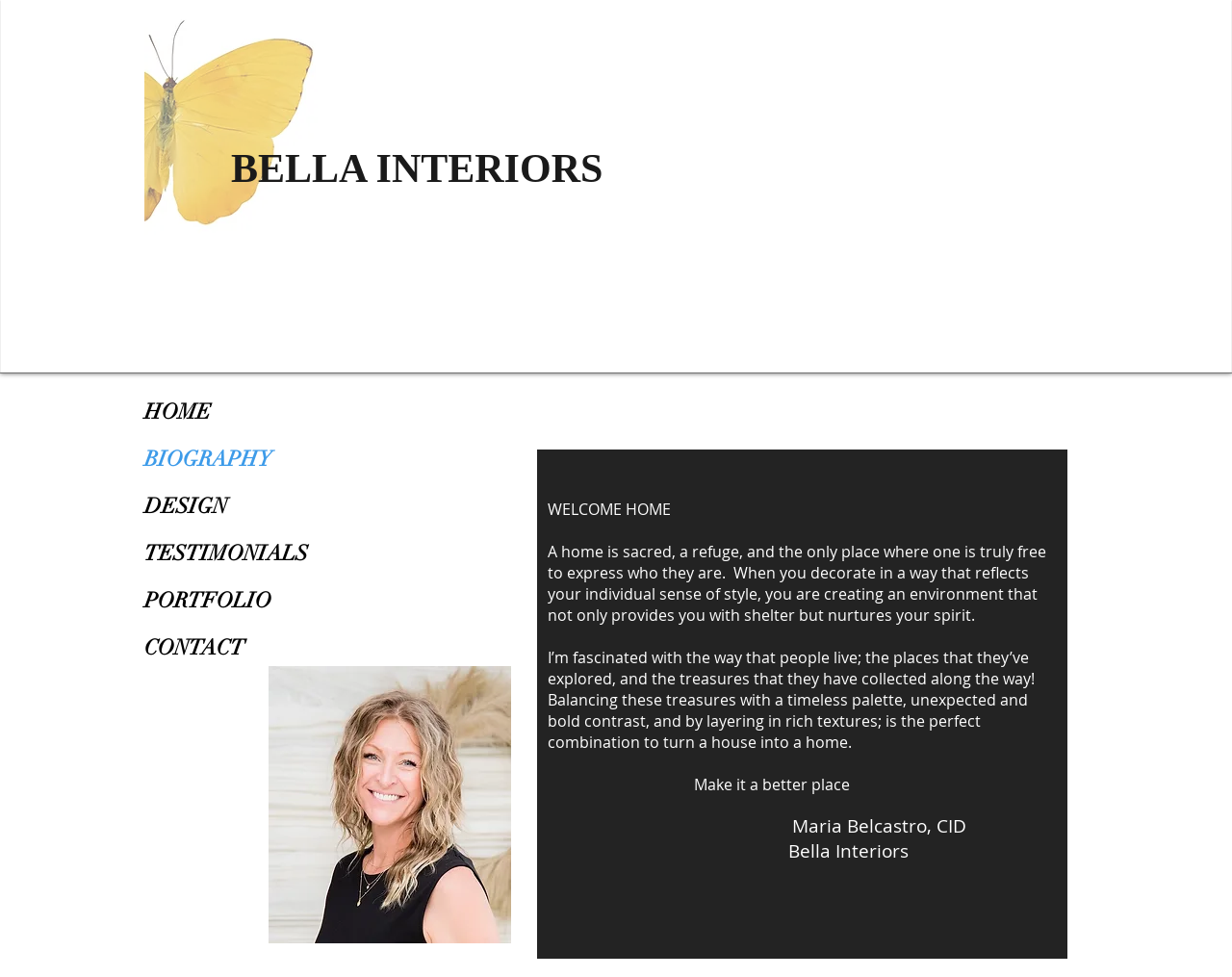What is the name of the interior designer?
Use the image to answer the question with a single word or phrase.

Maria Belcastro